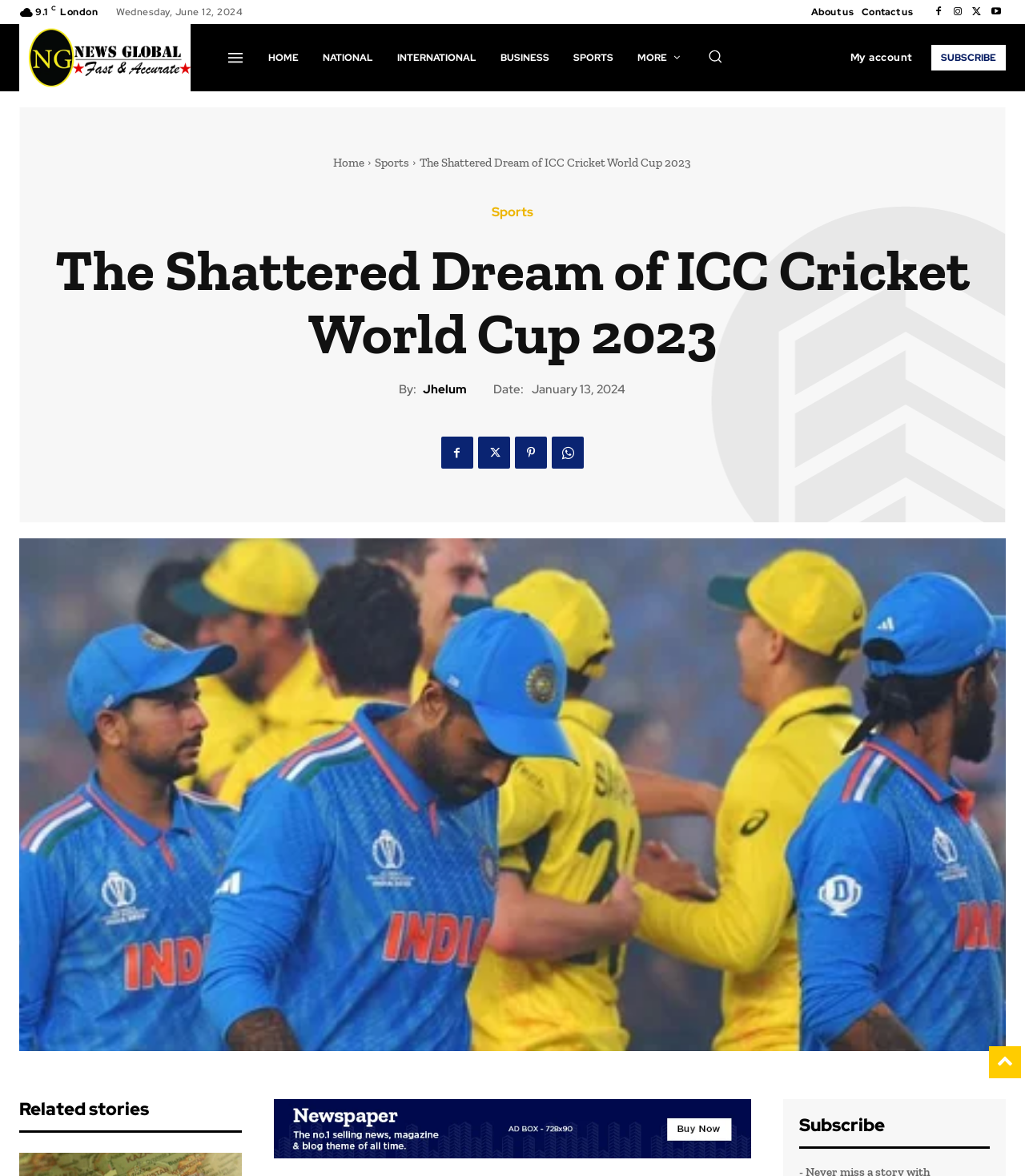Highlight the bounding box coordinates of the element that should be clicked to carry out the following instruction: "Click on the 'HOME' link". The coordinates must be given as four float numbers ranging from 0 to 1, i.e., [left, top, right, bottom].

[0.25, 0.028, 0.303, 0.069]